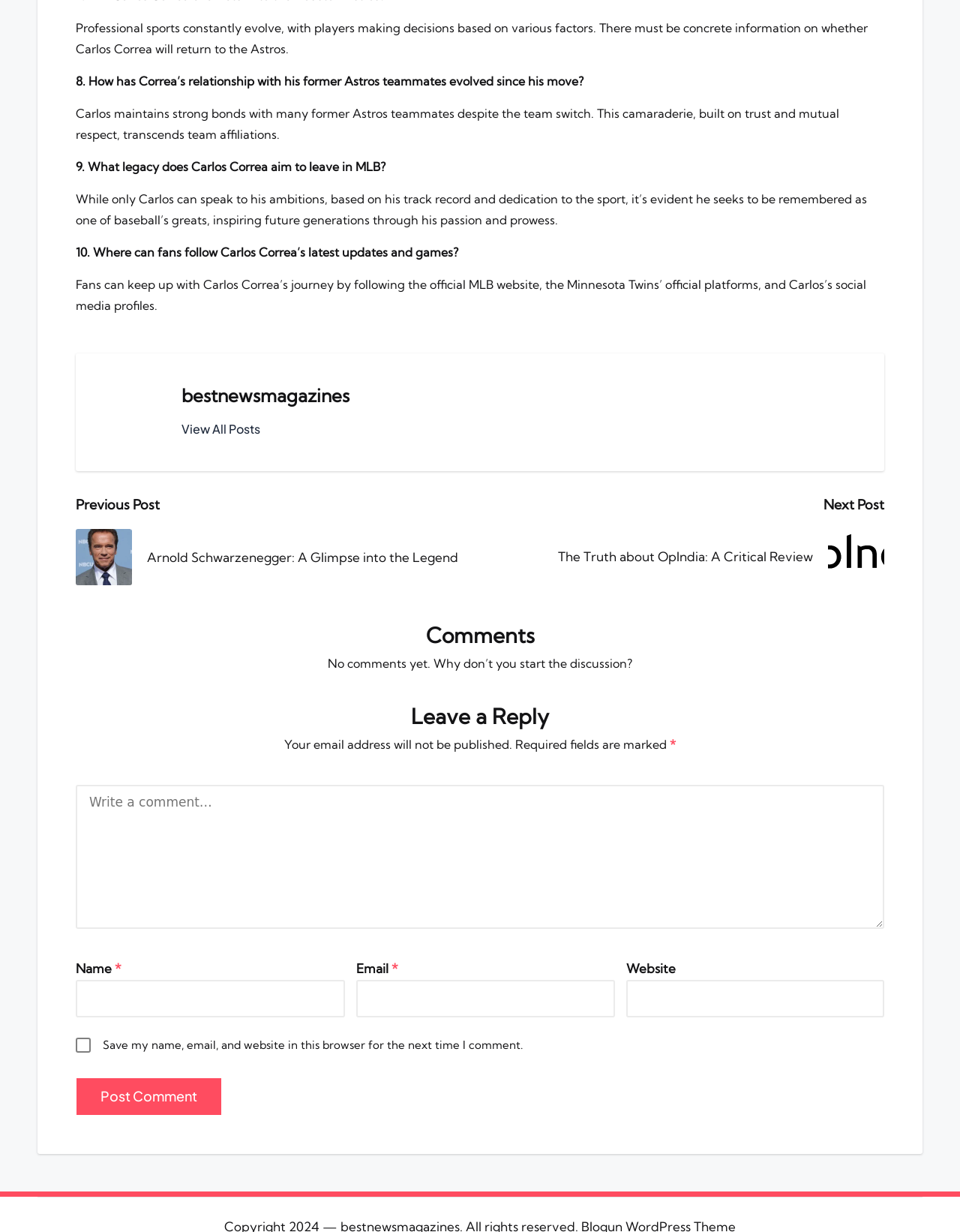Please mark the clickable region by giving the bounding box coordinates needed to complete this instruction: "Follow the link to 'bestnewsmagazines'".

[0.189, 0.312, 0.364, 0.33]